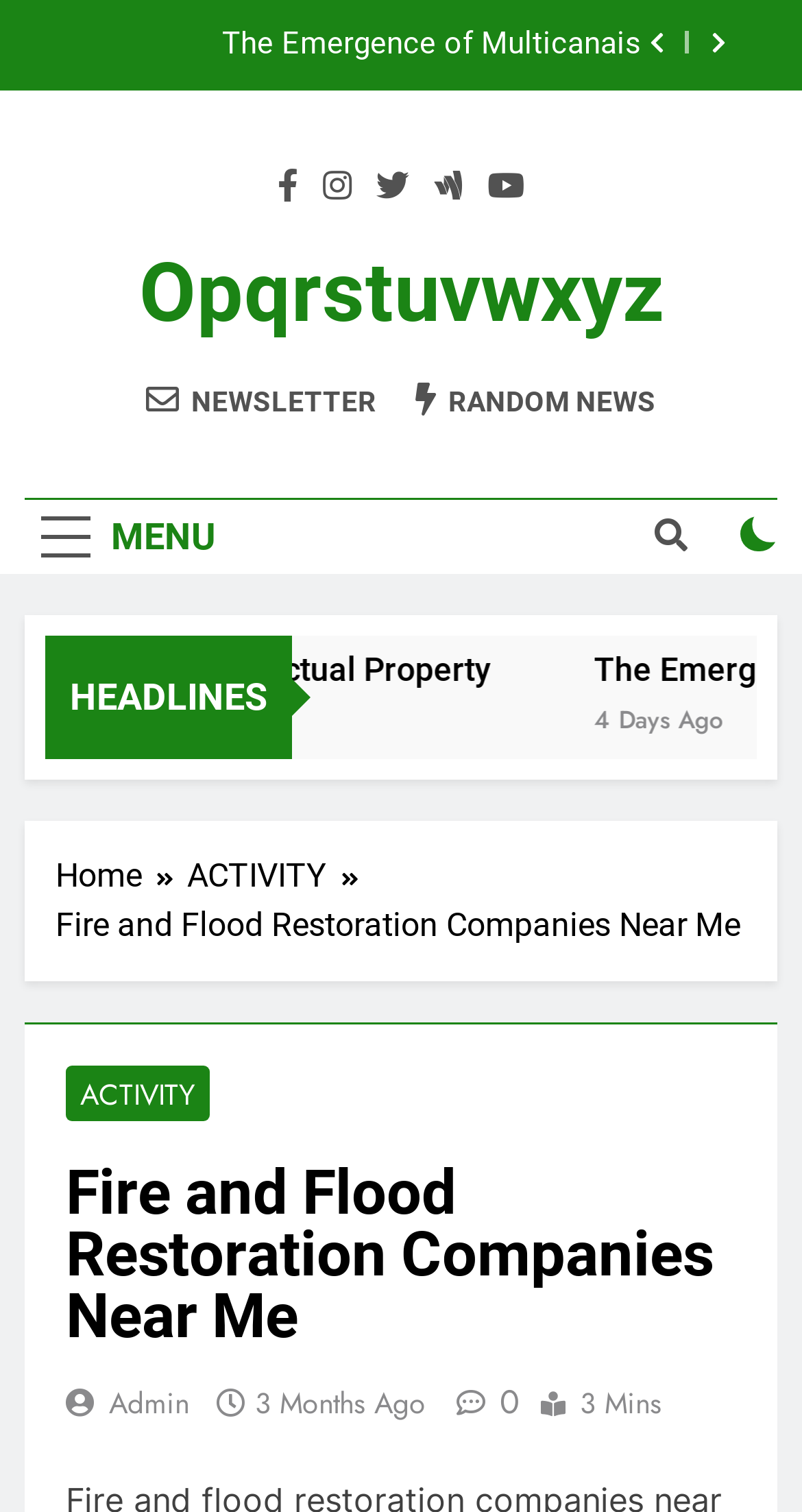Respond to the question below with a single word or phrase: How many buttons are there in the top-right corner?

3